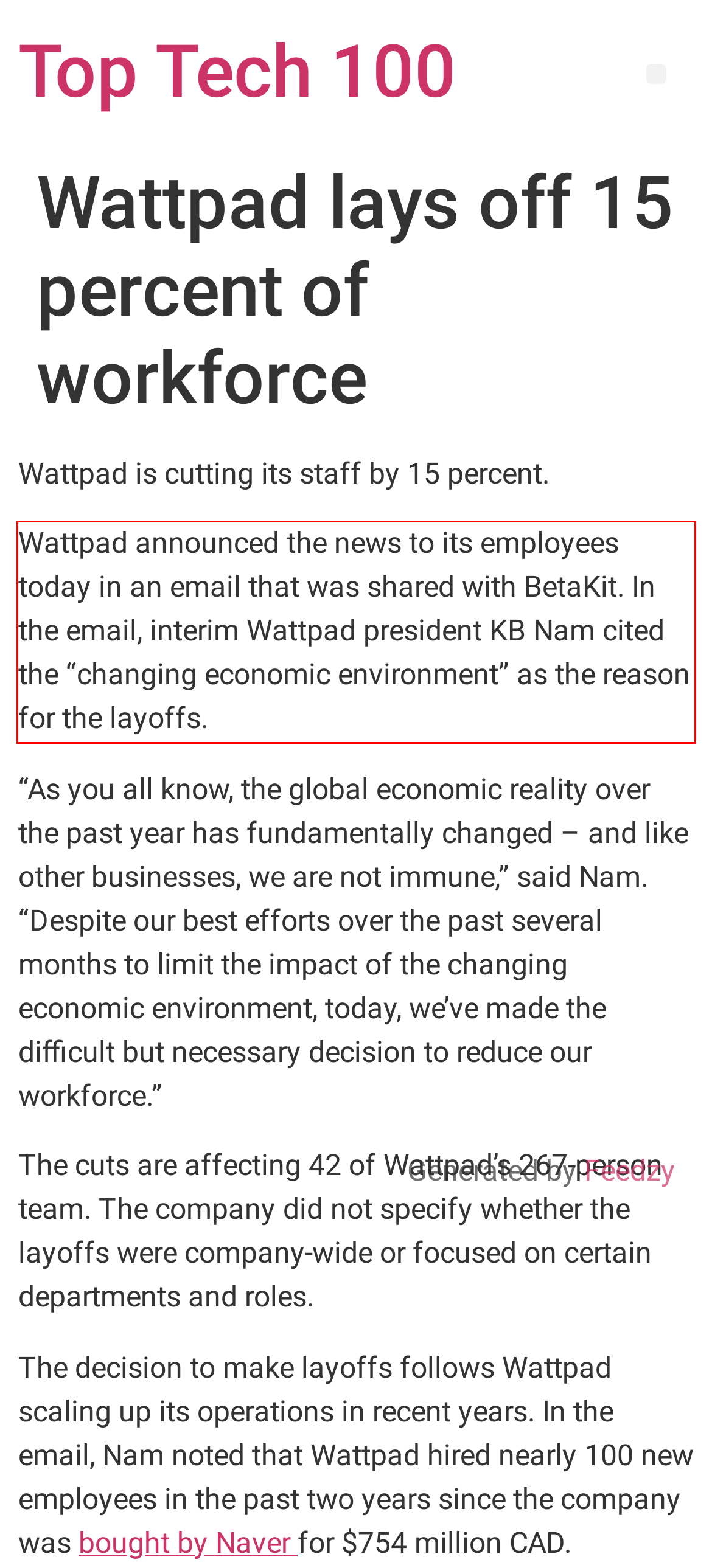There is a UI element on the webpage screenshot marked by a red bounding box. Extract and generate the text content from within this red box.

Wattpad announced the news to its employees today in an email that was shared with BetaKit. In the email, interim Wattpad president KB Nam cited the “changing economic environment” as the reason for the layoffs.